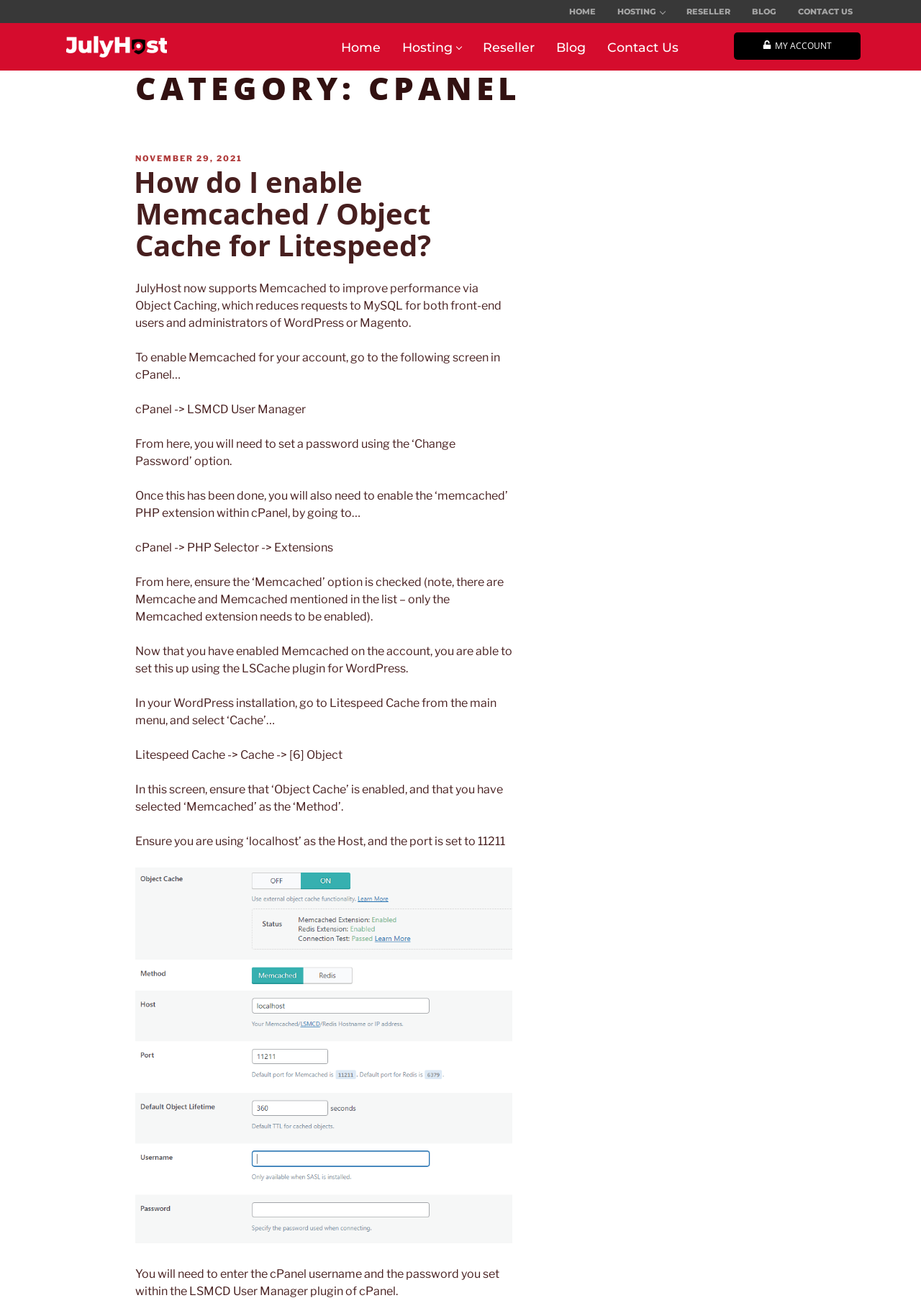Find the bounding box coordinates of the element to click in order to complete the given instruction: "Click NOVEMBER 29, 2021."

[0.147, 0.116, 0.263, 0.124]